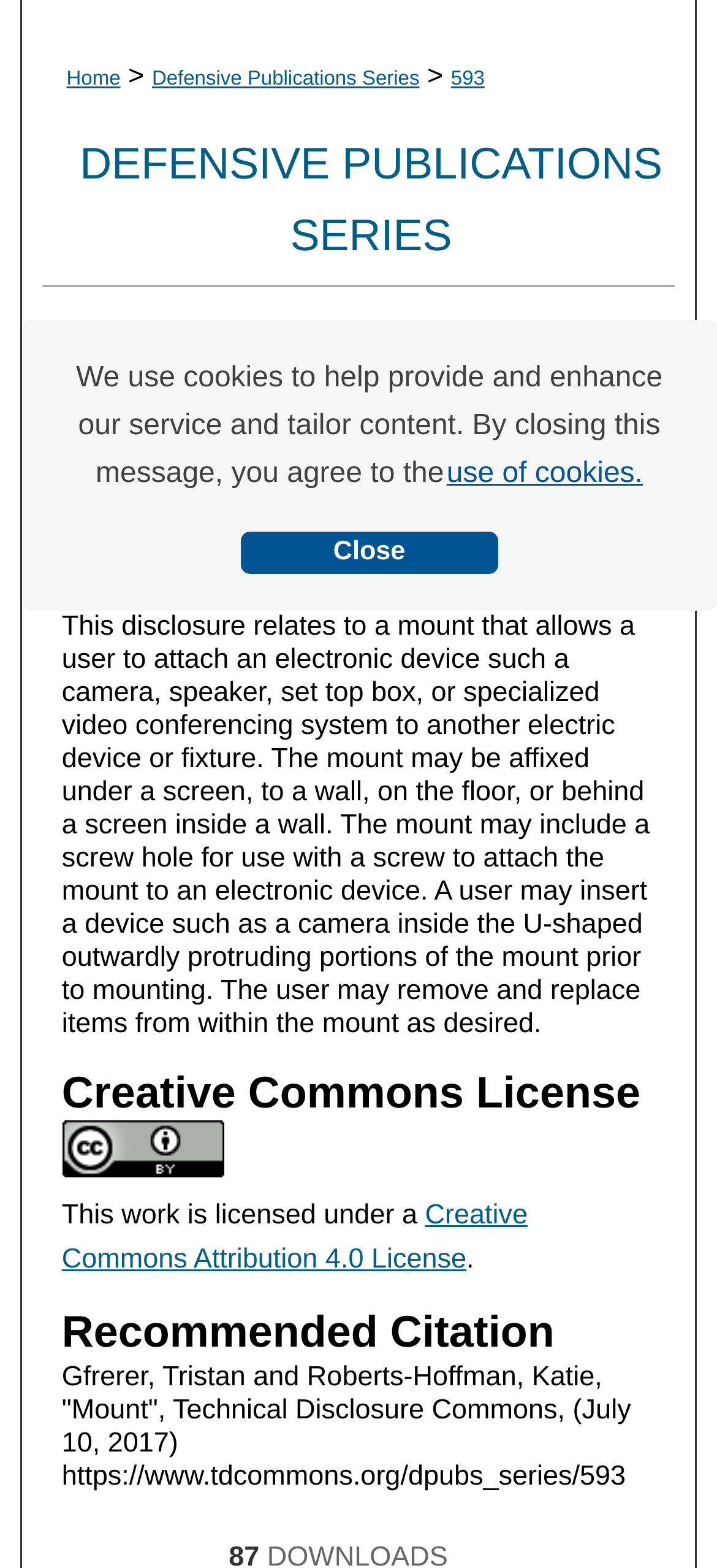Identify the bounding box coordinates of the HTML element based on this description: "593".

[0.629, 0.044, 0.676, 0.058]